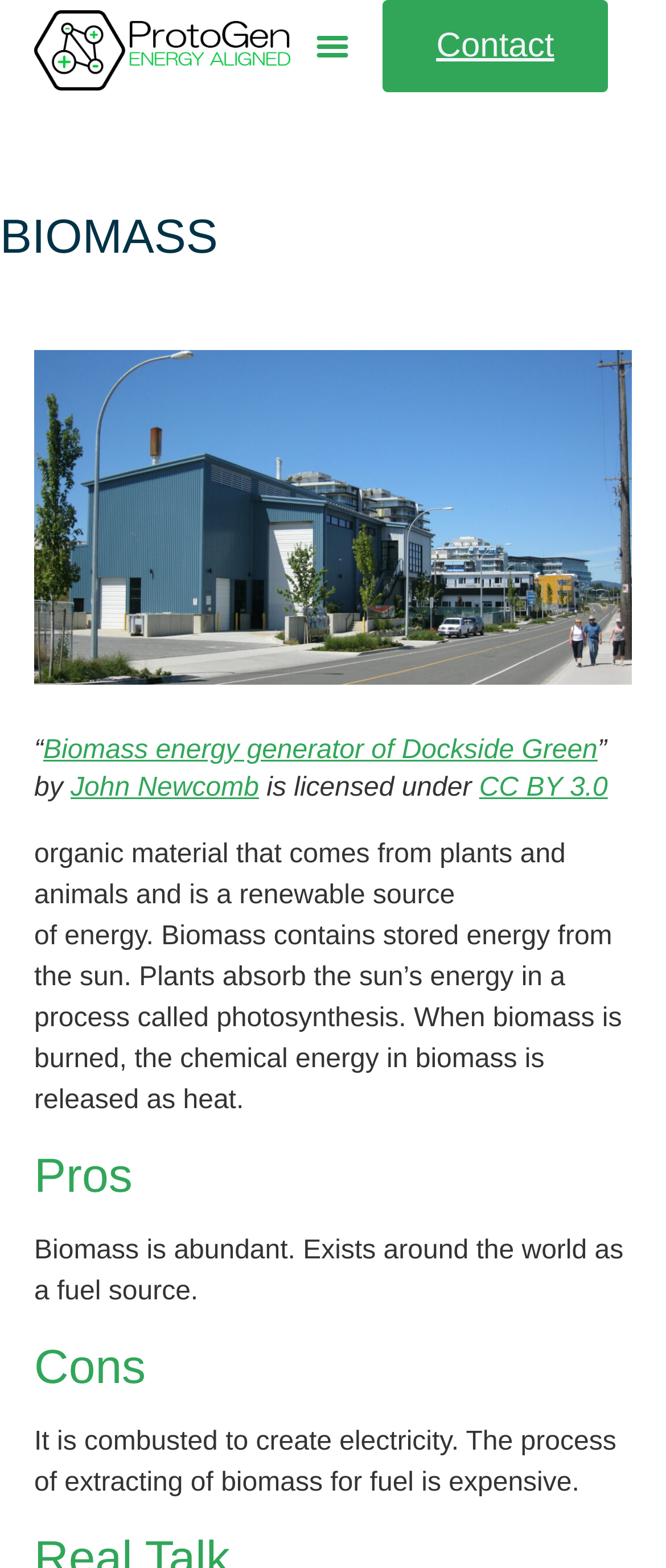Use a single word or phrase to answer the question:
What is biomass?

Organic material from plants and animals